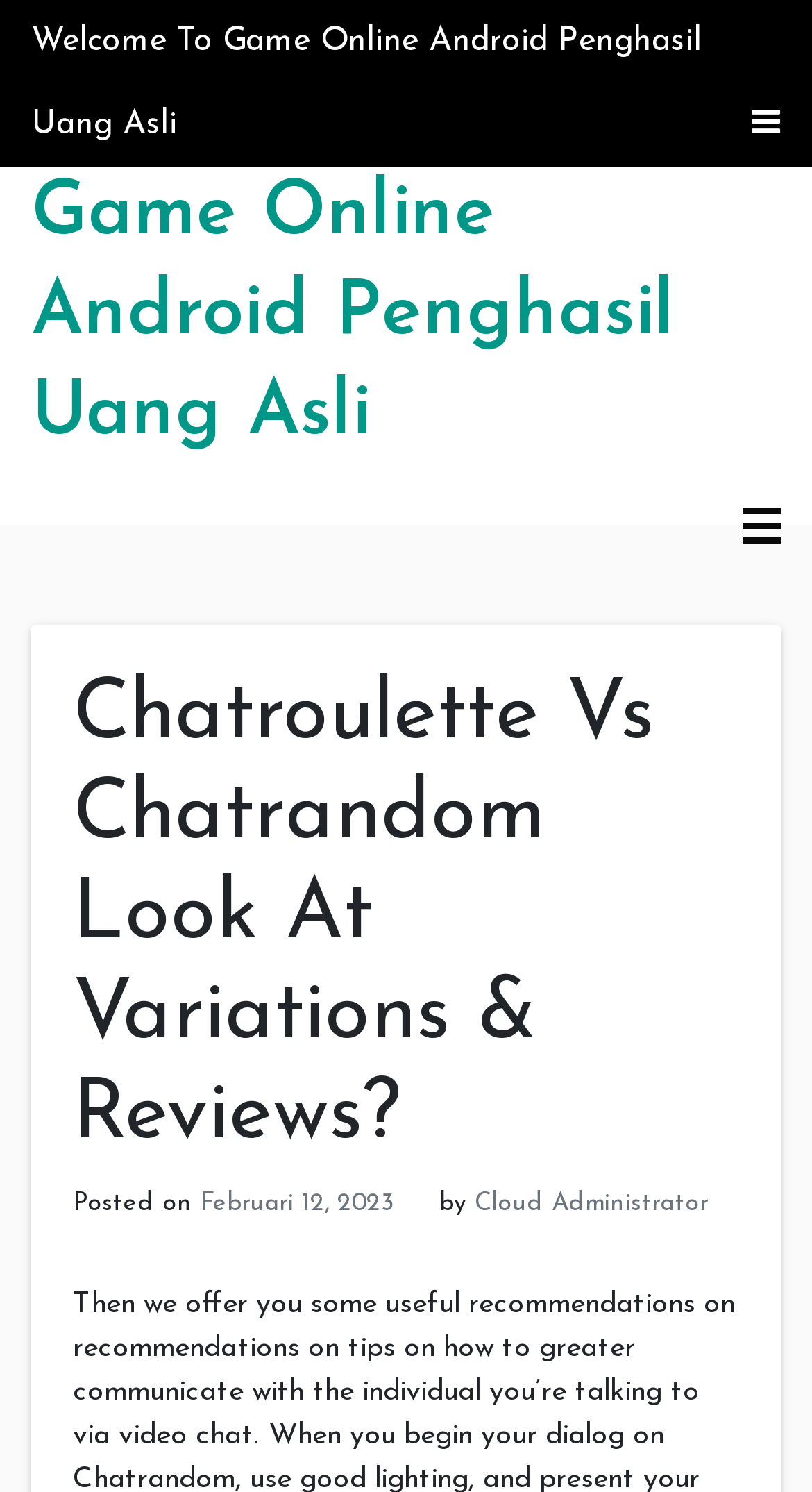Locate and generate the text content of the webpage's heading.

Chatroulette Vs Chatrandom Look At Variations & Reviews?